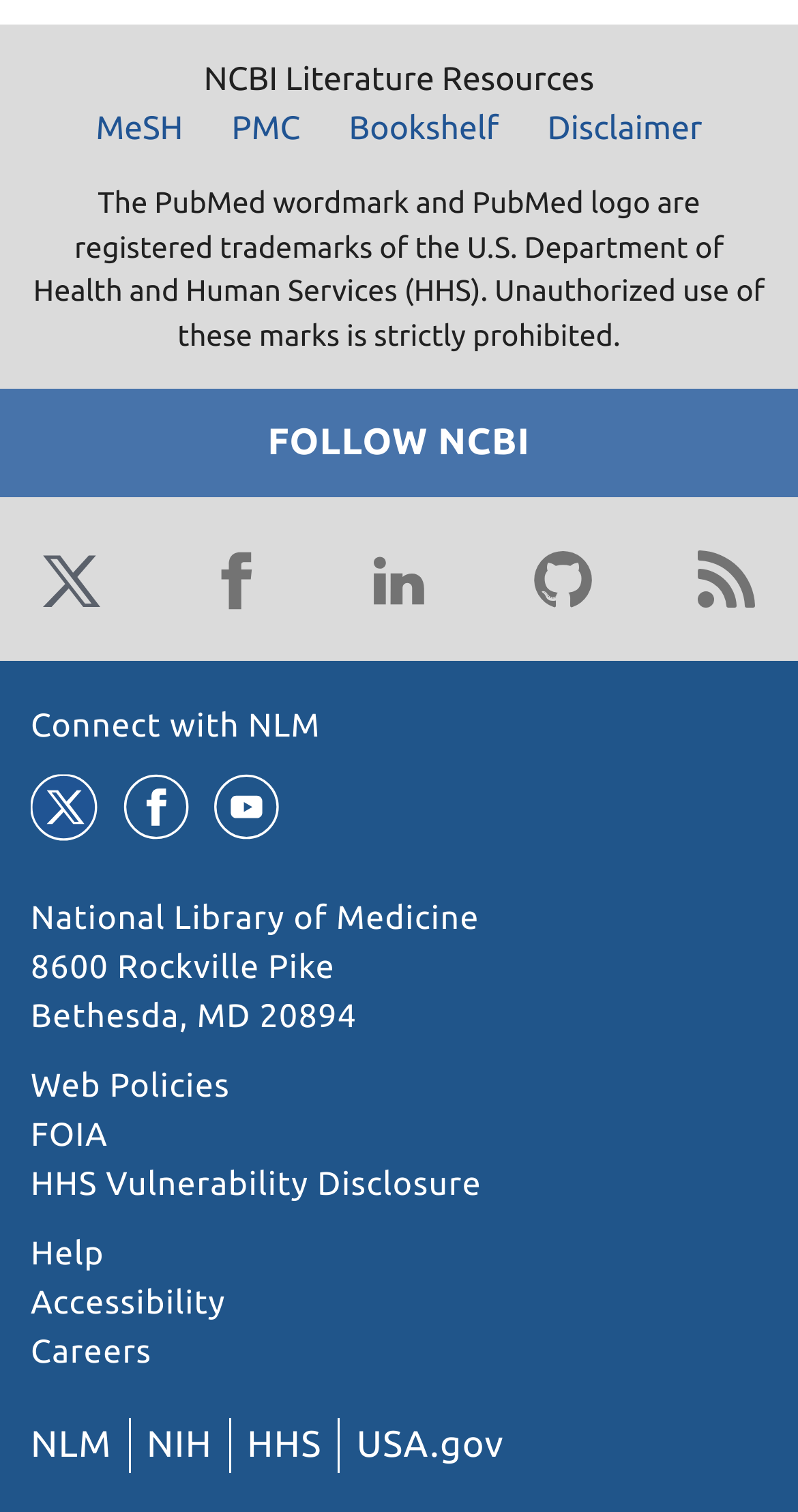Find the bounding box coordinates for the HTML element described as: "NLM". The coordinates should consist of four float values between 0 and 1, i.e., [left, top, right, bottom].

[0.038, 0.942, 0.14, 0.969]